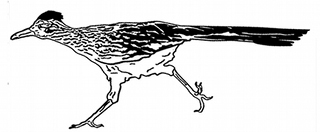Where is the roadrunner often associated with?
Based on the visual details in the image, please answer the question thoroughly.

The caption states that the roadrunner is often associated with the deserts of the southwestern United States, which is its natural habitat.